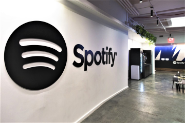What is the aesthetic of the workspace?
Using the image, elaborate on the answer with as much detail as possible.

The overall aesthetic of the workspace reflects a blend of innovation and functionality typical of tech-oriented workspaces, which is consistent with the modern and creative ethos of the Spotify brand.